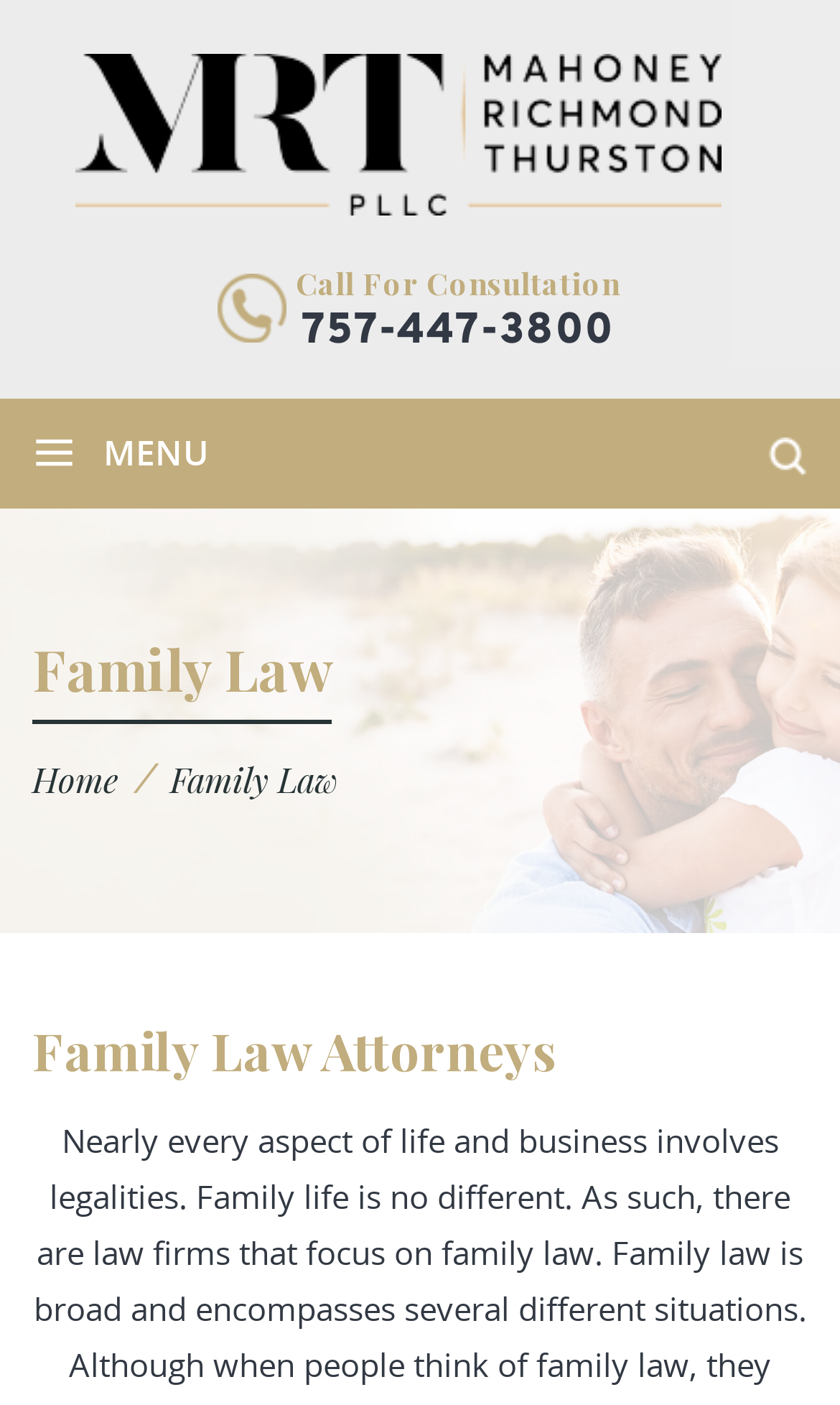What type of law does the firm specialize in?
Please analyze the image and answer the question with as much detail as possible.

I found the type of law by looking at the heading element with the text 'Family Law' which is located below the menu button.